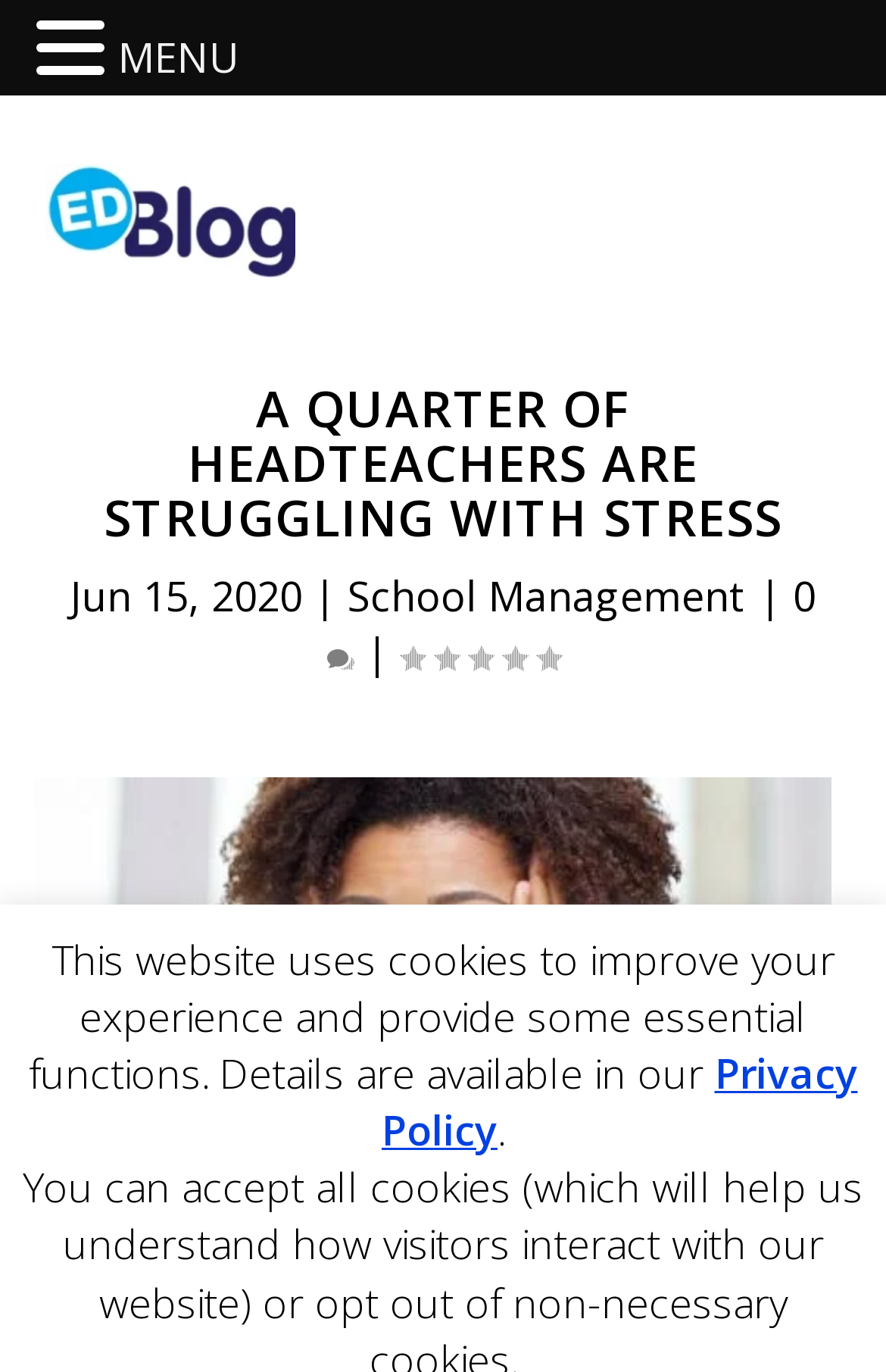What is the rating of the blog post?
Answer the question with a single word or phrase by looking at the picture.

0.00